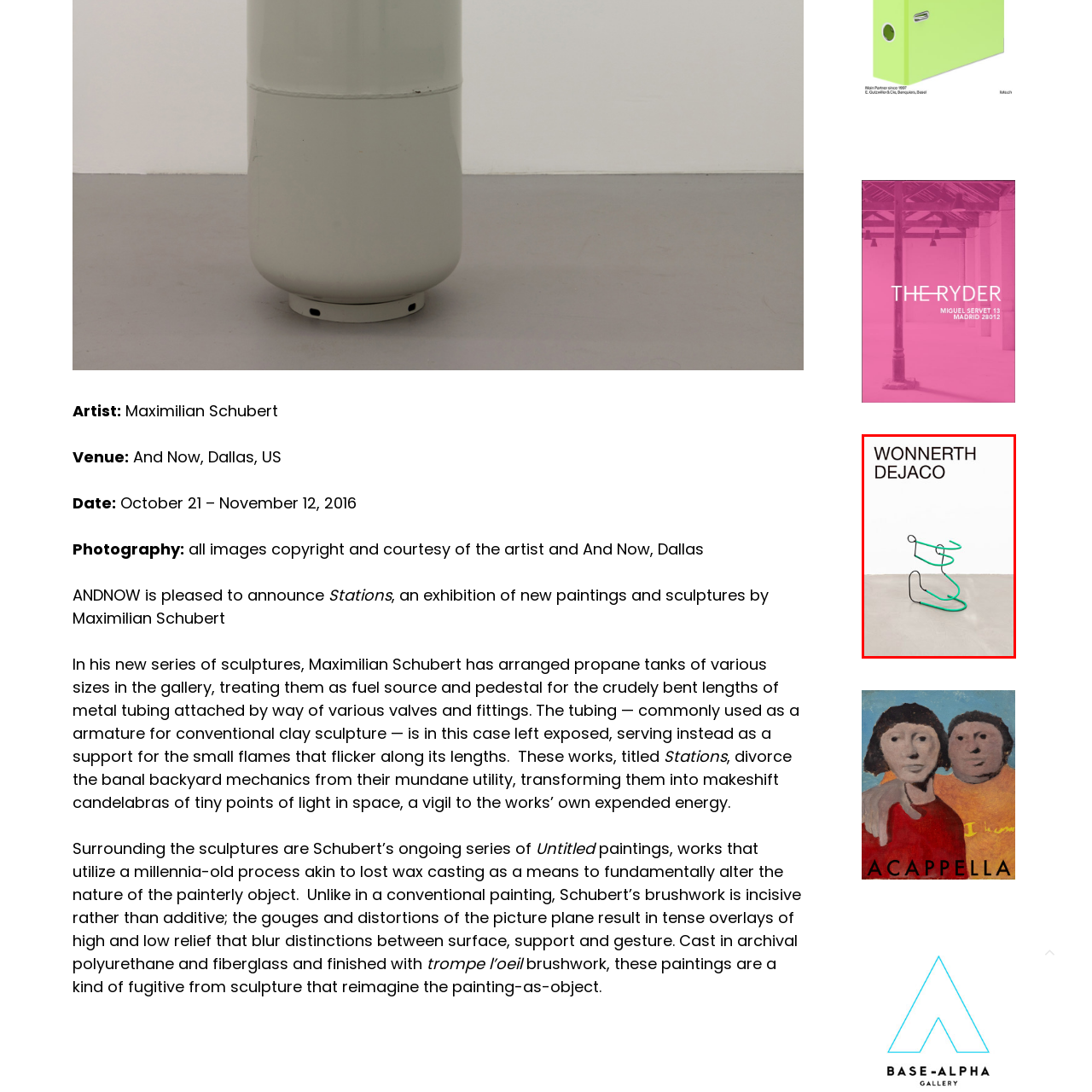Describe all the elements and activities occurring in the red-outlined area of the image extensively.

The image features a contemporary sculpture by the artist Wonneth DeJaco, displaying a dynamic interplay of lines and shapes. The sculpture is predominantly composed of sleek black and vibrant green tubing, effectively creating a sense of movement and balance within its three-dimensional form. The minimalist design reflects a modern aesthetic, emphasizing form over function while inviting viewers to explore the rhythm and flow of the piece. DeJaco's work often blurs the boundaries between sculpture and drawing, challenging traditional perceptions of both disciplines and encouraging a dialogue about shape and space in contemporary art.